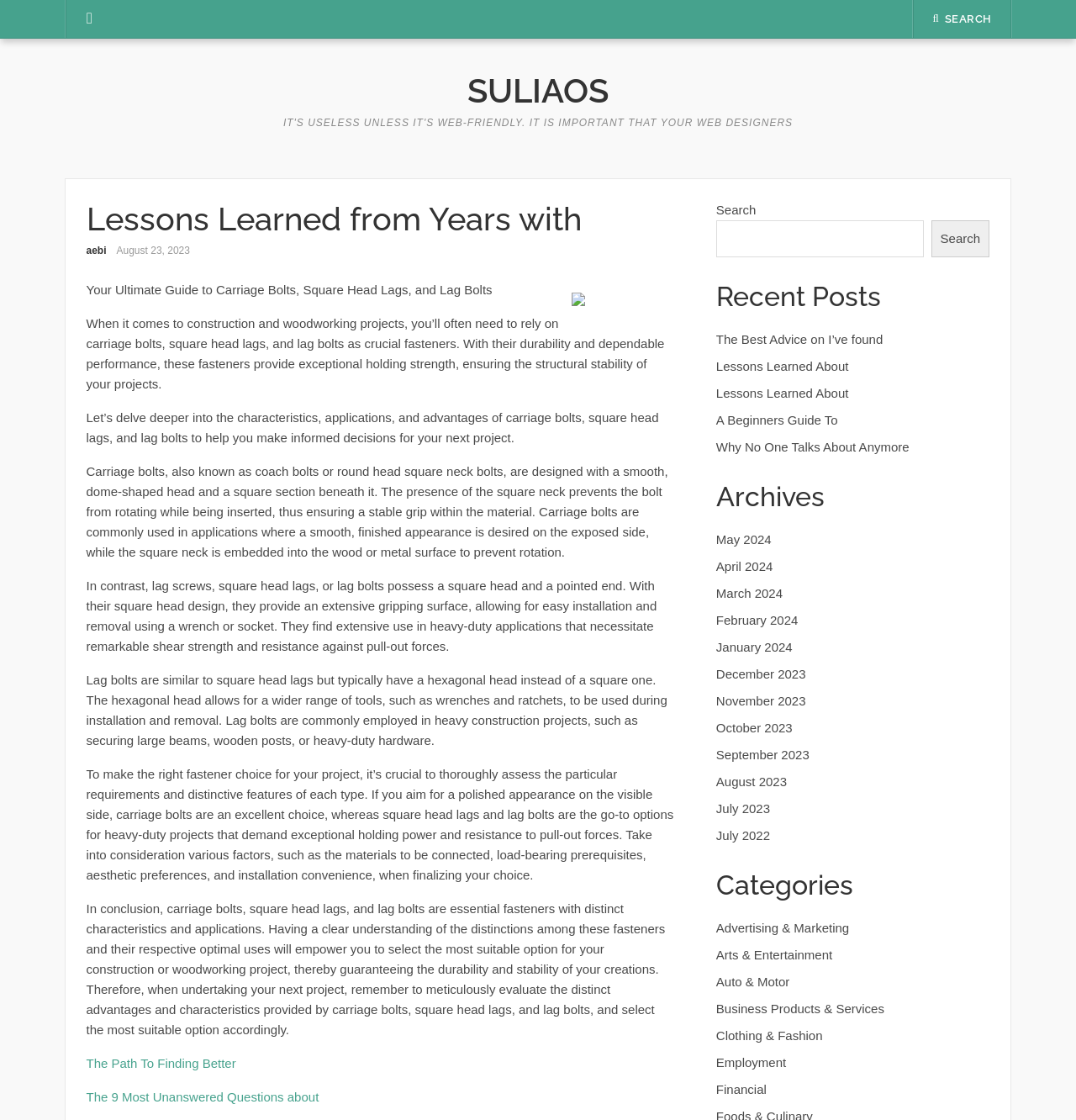Give a complete and precise description of the webpage's appearance.

The webpage is about Suliaos, with a focus on lessons learned from years of experience. At the top left, there is a small icon and a link to the website's logo, "SULIAOS". On the top right, there is a search bar with a magnifying glass icon and a "SEARCH" button.

Below the search bar, there is a header section with a title "Lessons Learned from Years with" and a subheading "Your Ultimate Guide to Carriage Bolts, Square Head Lags, and Lag Bolts". There is also an image and a time stamp indicating the article was published on August 23, 2023.

The main content of the webpage is a long article discussing the characteristics, applications, and advantages of carriage bolts, square head lags, and lag bolts. The article is divided into several sections, each with a clear heading and descriptive text. The text is well-structured and easy to follow, with a formal tone.

On the right side of the webpage, there are several sections, including "Recent Posts", "Archives", and "Categories". The "Recent Posts" section lists several links to recent articles, while the "Archives" section lists links to articles from different months and years. The "Categories" section lists links to articles categorized by topic, such as "Advertising & Marketing", "Arts & Entertainment", and "Auto & Motor".

Overall, the webpage is well-organized and easy to navigate, with a clear focus on providing informative content about Suliaos and related topics.